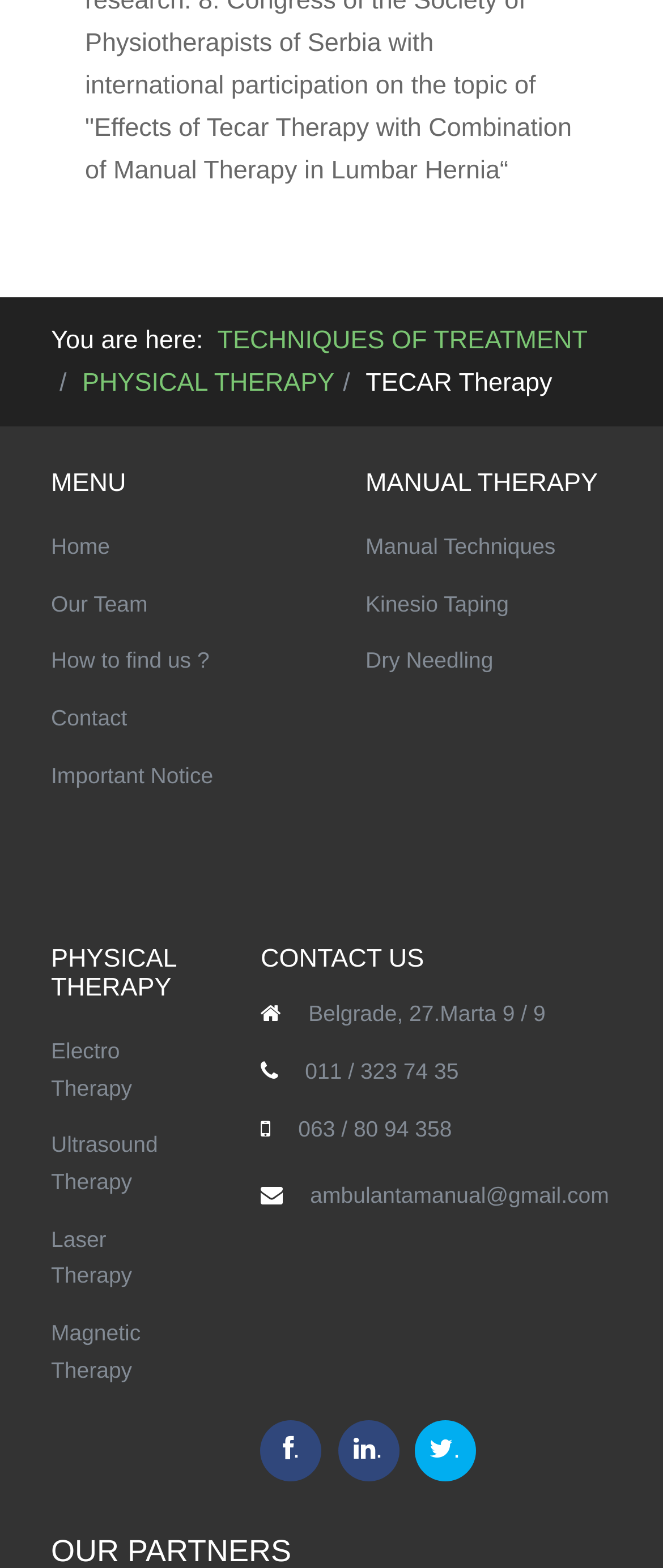Identify the bounding box coordinates of the part that should be clicked to carry out this instruction: "Click on TECHNIQUES OF TREATMENT".

[0.328, 0.204, 0.886, 0.231]